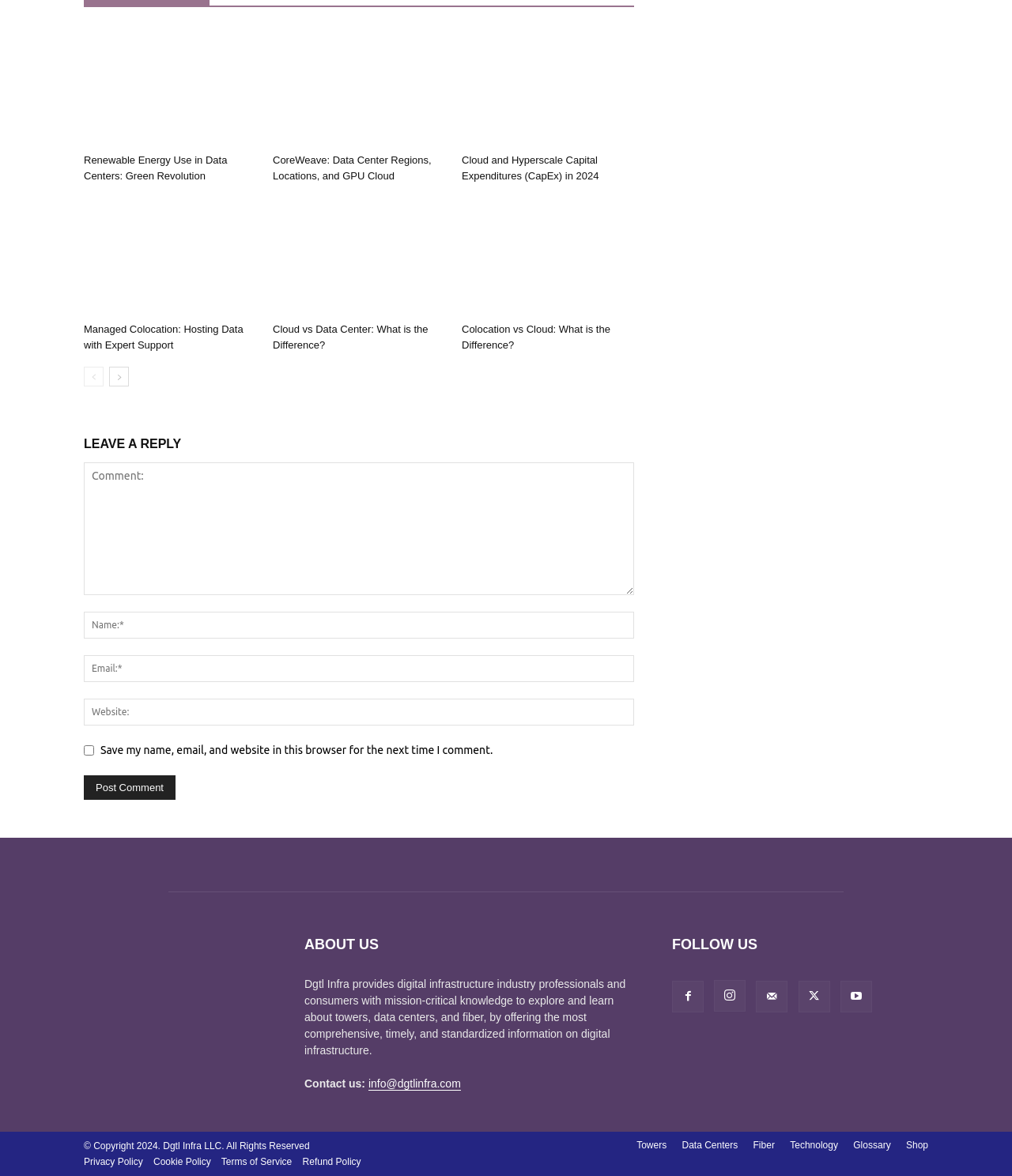Provide the bounding box coordinates for the UI element described in this sentence: "name="submit" value="Post Comment"". The coordinates should be four float values between 0 and 1, i.e., [left, top, right, bottom].

[0.083, 0.66, 0.173, 0.68]